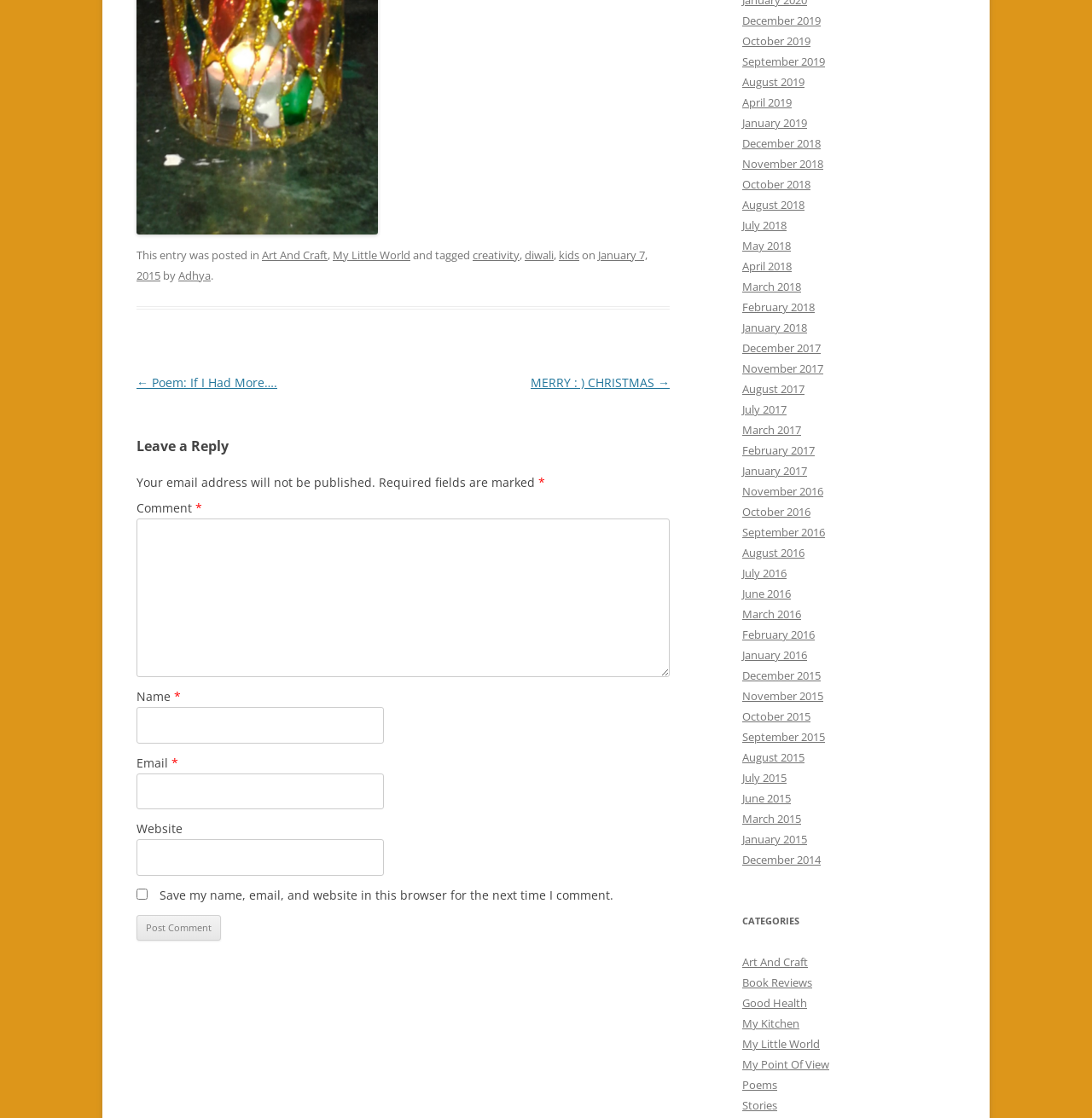Determine the bounding box coordinates of the element's region needed to click to follow the instruction: "Enter your name in the 'Name' field". Provide these coordinates as four float numbers between 0 and 1, formatted as [left, top, right, bottom].

[0.125, 0.632, 0.351, 0.665]